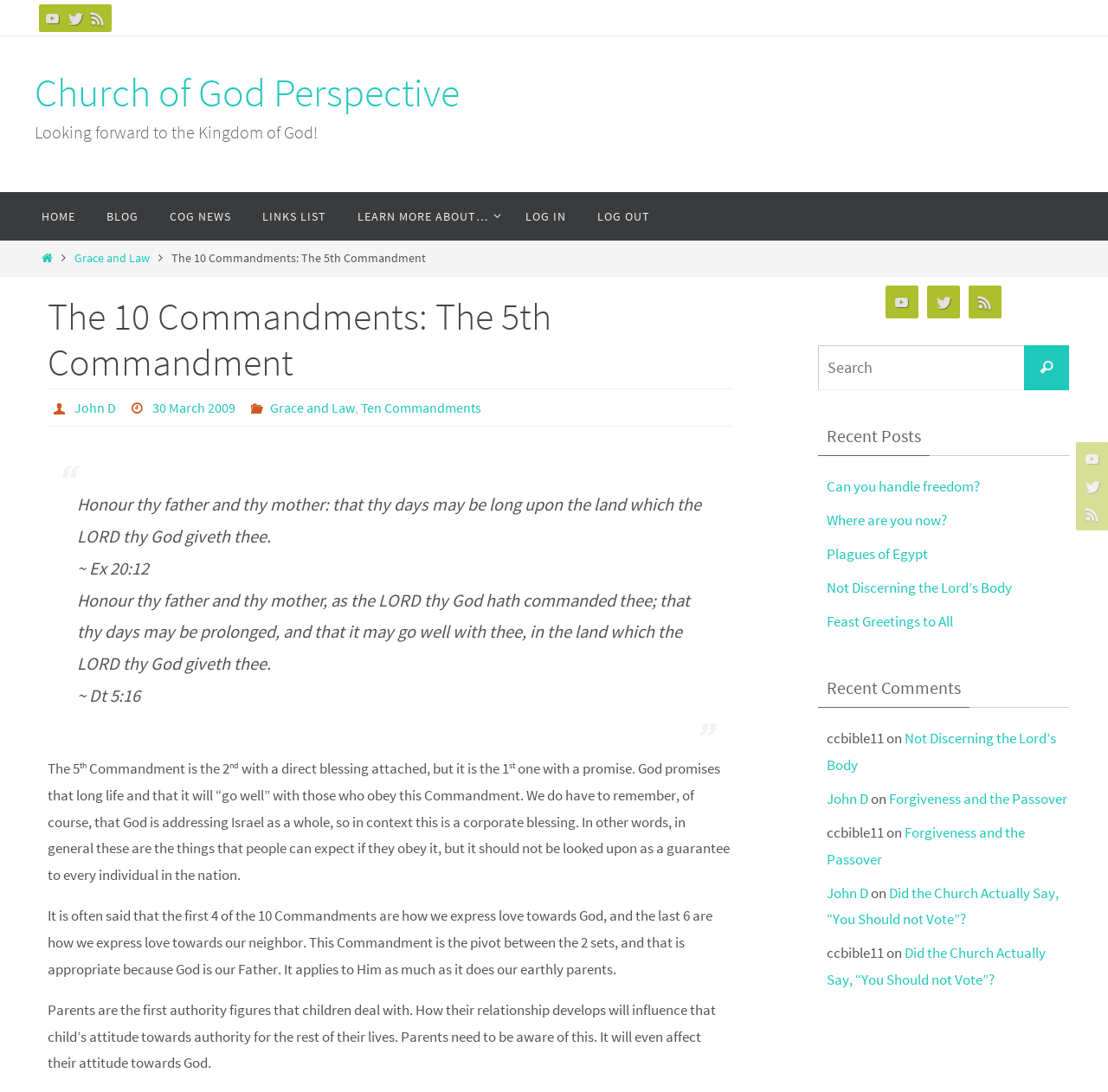Please respond to the question with a concise word or phrase:
What is the author of the blog post?

John D